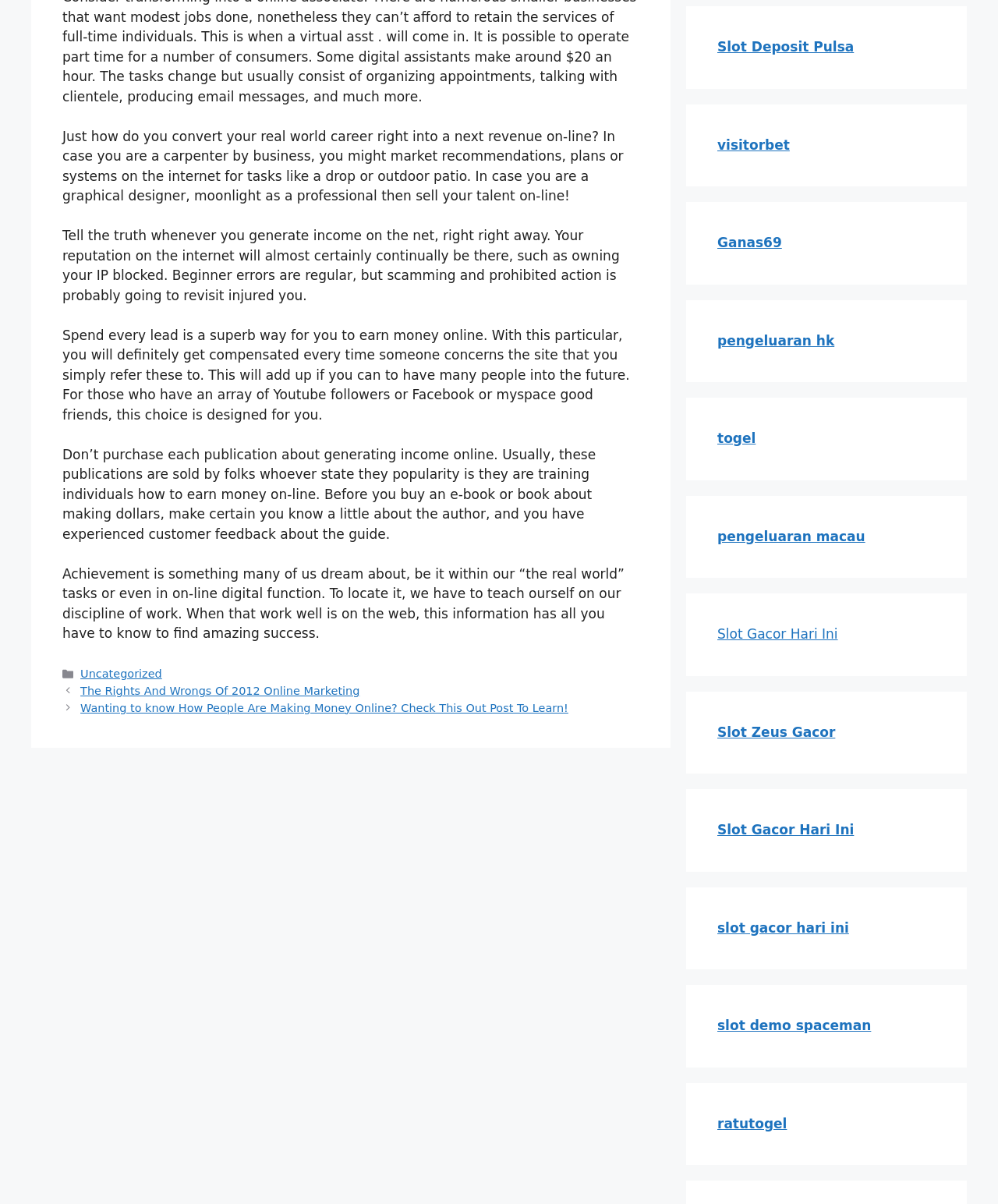Please determine the bounding box coordinates of the section I need to click to accomplish this instruction: "Visit 尊龙凯时官网".

None